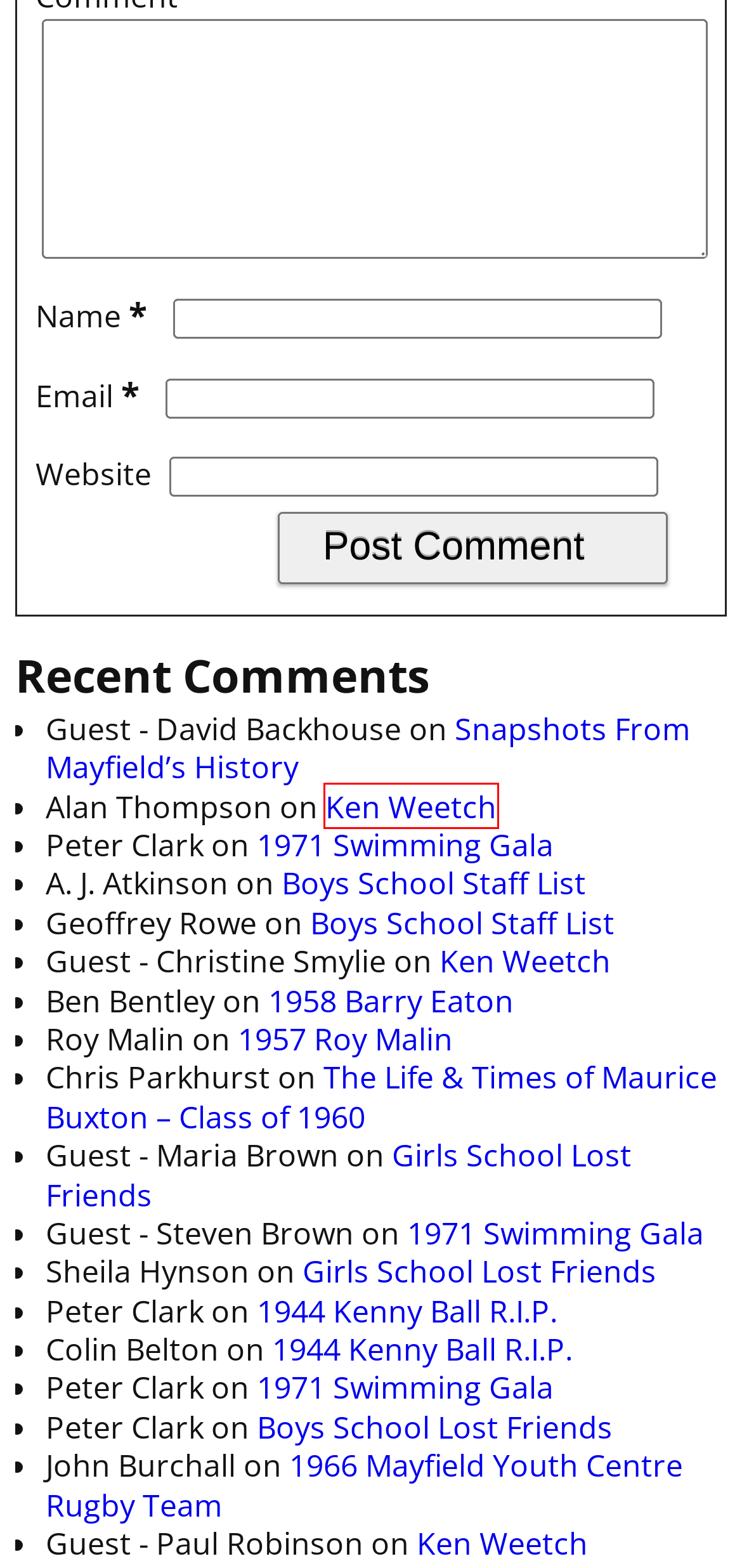Examine the webpage screenshot and identify the UI element enclosed in the red bounding box. Pick the webpage description that most accurately matches the new webpage after clicking the selected element. Here are the candidates:
A. 1958 Barry Eaton – Mayfield Memories
B. Boys School Lost Friends – Mayfield Memories
C. Ken Weetch – Mayfield Memories
D. 1971 Swimming Gala – Mayfield Memories
E. 1966 Mayfield Youth Centre Rugby Team – Mayfield Memories
F. 1957 Roy Malin – Mayfield Memories
G. Girls School Lost Friends – Mayfield Memories
H. Boys School Staff List – Mayfield Memories

C